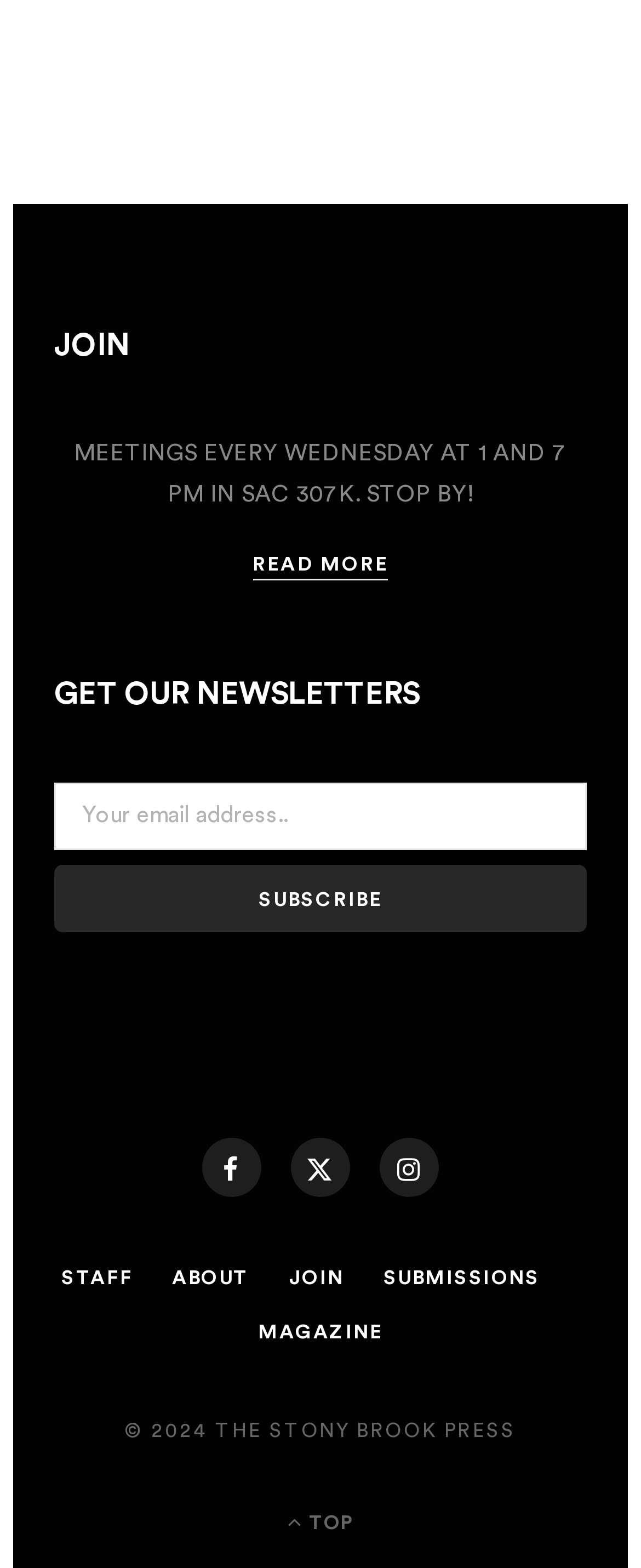What is the copyright year?
Please give a well-detailed answer to the question.

I found the copyright year by looking at the StaticText element that says '© 2024 THE STONY BROOK PRESS' which is located at the bottom of the page.